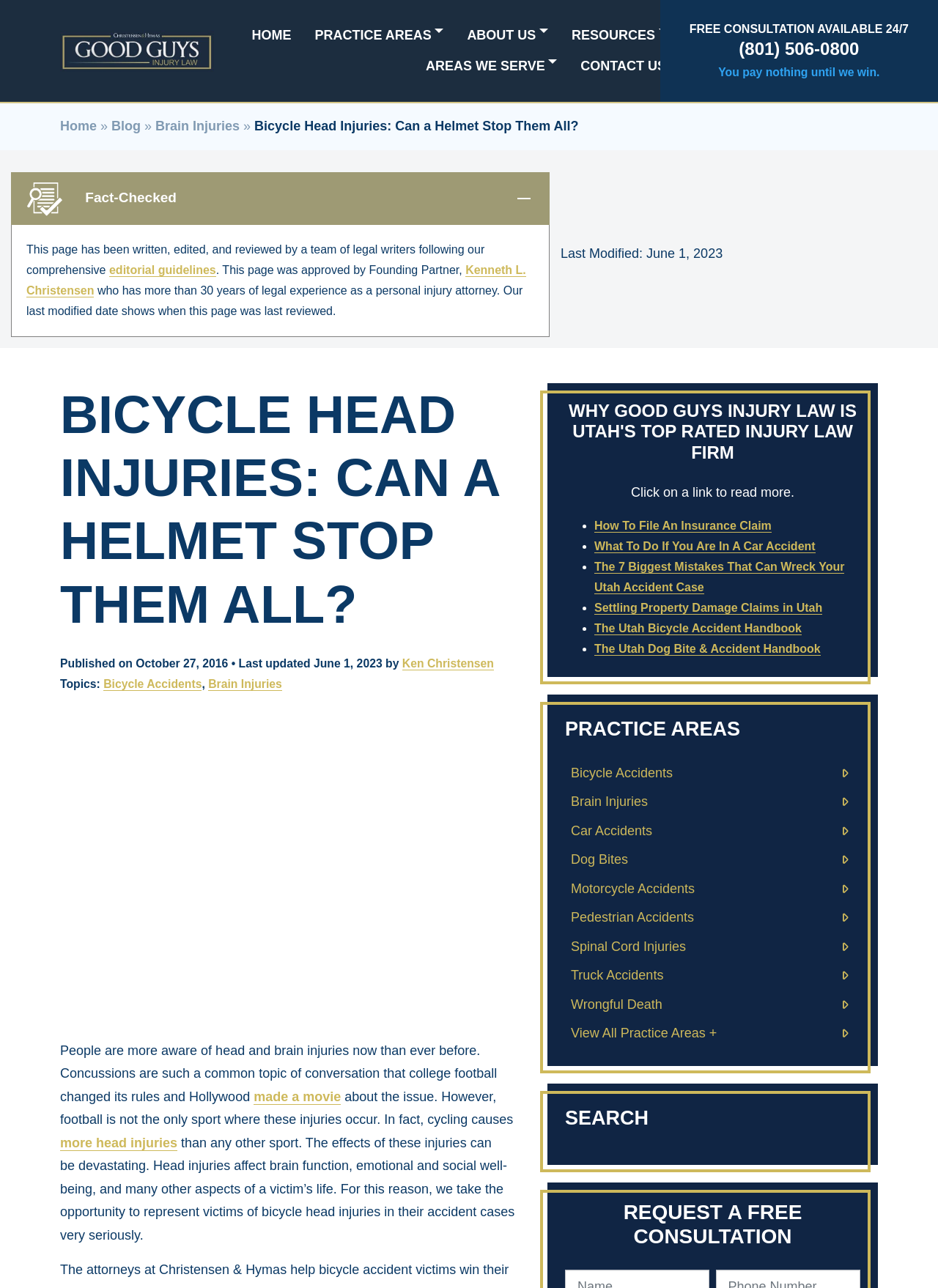Summarize the contents and layout of the webpage in detail.

This webpage is about bicycle head injuries and the law firm Christensen & Hymas, which specializes in personal injury cases. At the top of the page, there is a navigation menu with links to "HOME", "PRACTICE AREAS", "ABOUT US", "RESOURCES", "CLIENT TESTIMONIALS", "AREAS WE SERVE", and "CONTACT US". Below the navigation menu, there is a prominent call-to-action button "FREE CONSULTATION AVAILABLE 24/7" and a phone number "(801) 506-0800".

The main content of the page is divided into sections. The first section has a heading "BICYCLE HEAD INJURIES: CAN A HELMET STOP THEM ALL?" and discusses the importance of head and brain injuries, particularly in cycling. There is an image of a person wearing a bicycle helmet on the right side of this section.

The next section has a heading "WHY GOOD GUYS INJURY LAW IS UTAH'S TOP RATED INJURY LAW FIRM" and lists several links to related articles, such as "How To File An Insurance Claim" and "The Utah Bicycle Accident Handbook".

Below this section, there is a list of practice areas, including "Bicycle Accidents", "Brain Injuries", "Car Accidents", and others, each with a link to a related page. There is also a search bar and a call-to-action button "REQUEST A FREE CONSULTATION" at the bottom of the page.

Throughout the page, there are several links to other pages, including a blog, editorial guidelines, and a page about the law firm's founding partner, Kenneth L. Christensen. The page also has a "Last Modified" date and a "Fact-Checked" label, indicating that the content has been reviewed and verified.